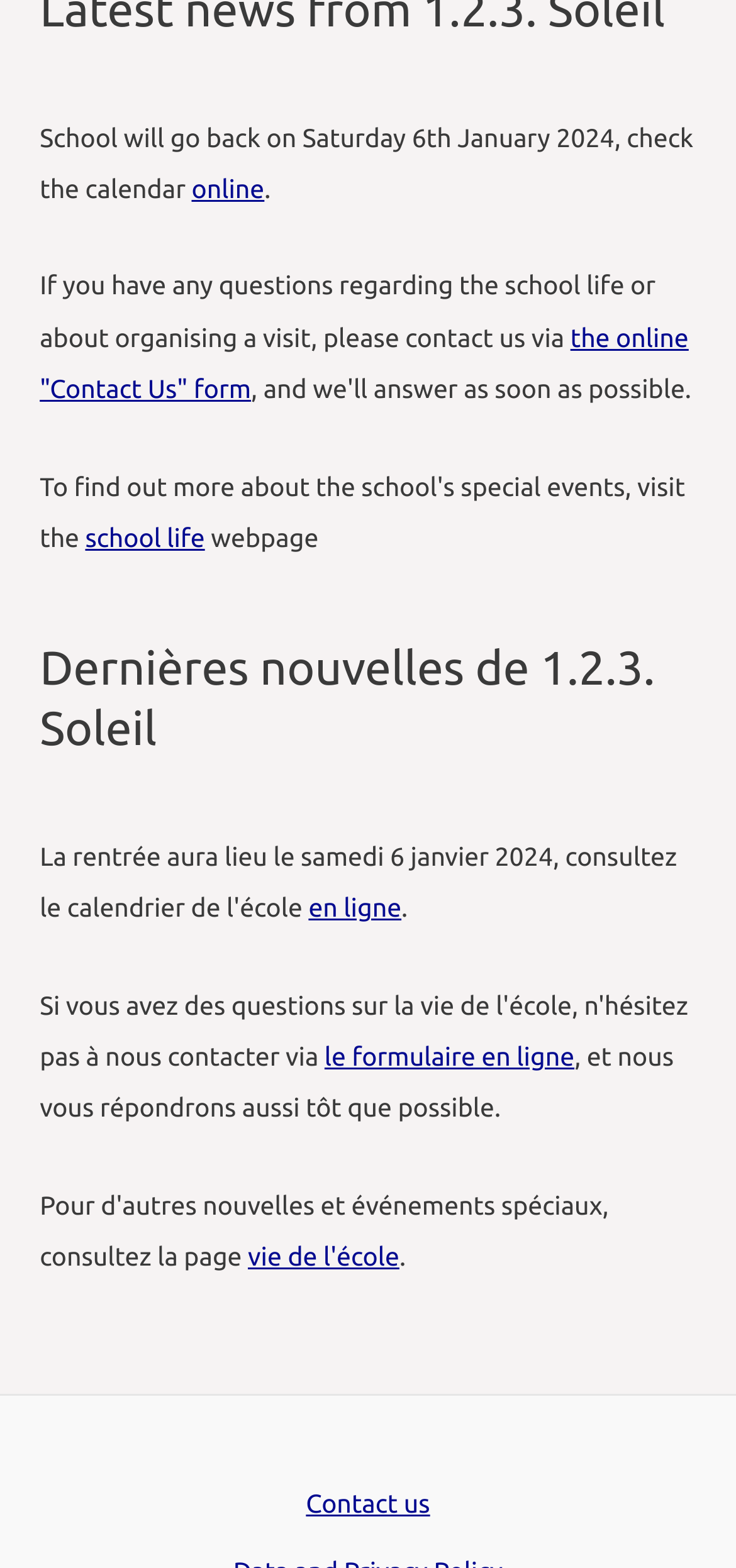Answer the following inquiry with a single word or phrase:
What is the footer link for contacting the school?

Contact us